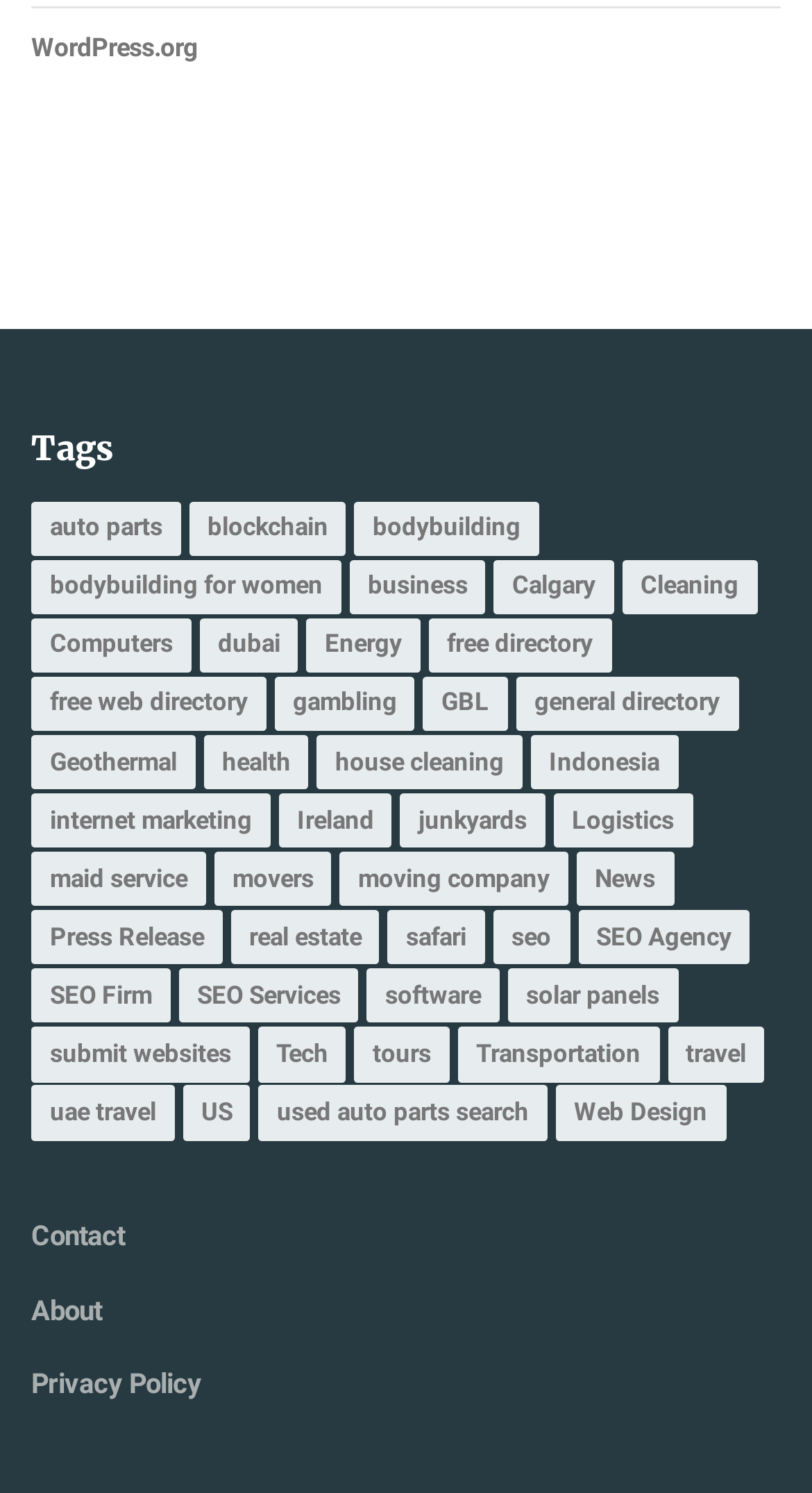Locate the bounding box coordinates of the segment that needs to be clicked to meet this instruction: "Visit the 'Web Design' page".

[0.684, 0.727, 0.894, 0.764]